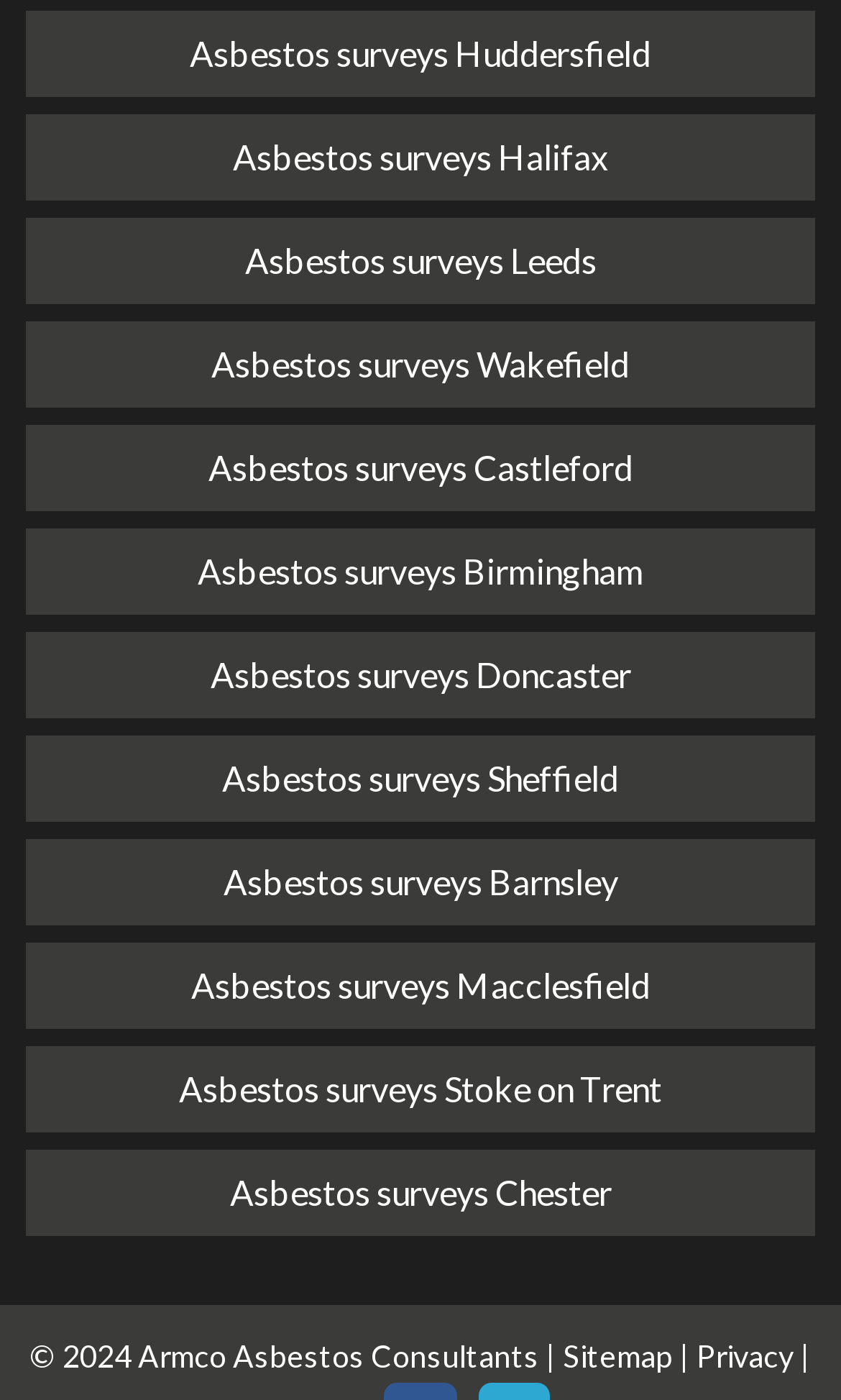Determine the bounding box coordinates for the element that should be clicked to follow this instruction: "View asbestos surveys in Leeds". The coordinates should be given as four float numbers between 0 and 1, in the format [left, top, right, bottom].

[0.031, 0.155, 0.969, 0.217]